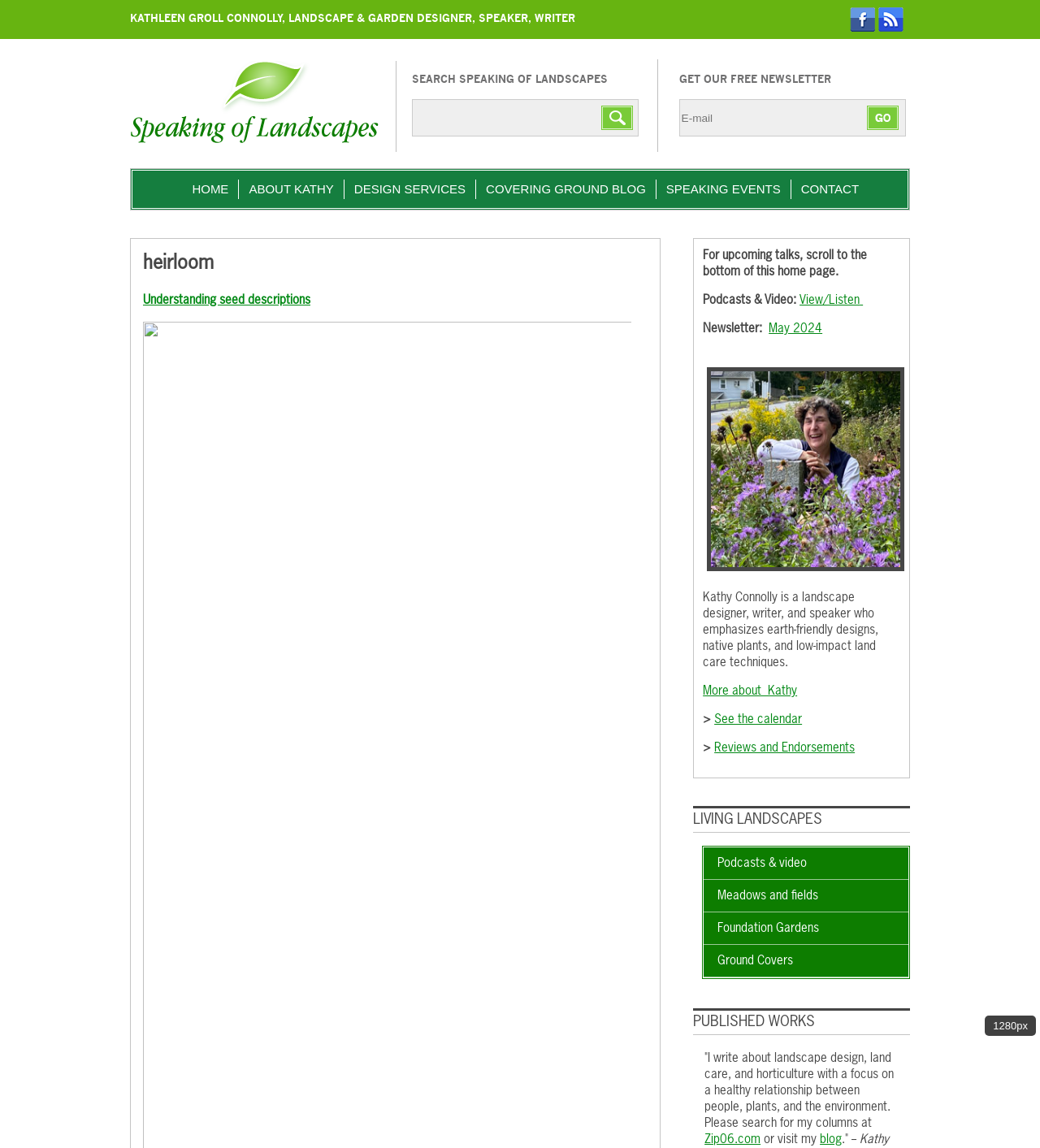Given the description of the UI element: "Search", predict the bounding box coordinates in the form of [left, top, right, bottom], with each value being a float between 0 and 1.

None